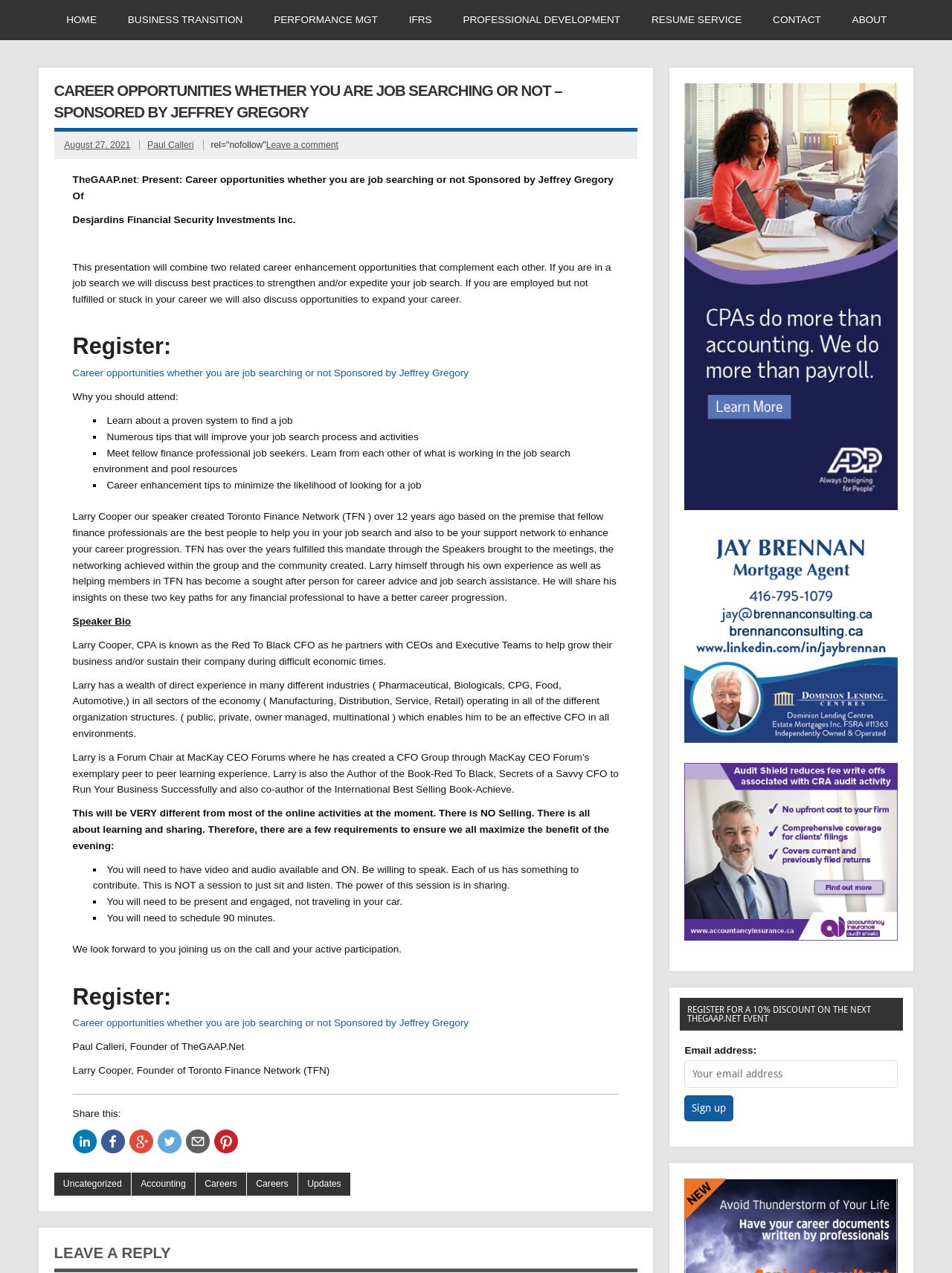Write an exhaustive caption that covers the webpage's main aspects.

This webpage is about career opportunities and professional development, sponsored by Jeffrey Gregory of Desjardins Financial Security Investments Inc. At the top of the page, there are several links to different sections of the website, including "HOME", "BUSINESS TRANSITION", "PERFORMANCE MGT", "IFRS", "PROFESSIONAL DEVELOPMENT", "RESUME SERVICE", "CONTACT", and "ABOUT".

Below the navigation links, there is a main article section that takes up most of the page. The article is titled "CAREER OPPORTUNITIES WHETHER YOU ARE JOB SEARCHING OR NOT – SPONSORED BY JEFFREY GREGORY" and has a date of "August 27, 2021". The article is written by Paul Calleri and discusses the importance of career enhancement opportunities.

The article is divided into several sections, including "Register:", "Why you should attend:", and "Speaker Bio". The "Register:" section provides links to register for a career opportunities event. The "Why you should attend:" section lists several reasons to attend the event, including learning about a proven system to find a job, improving job search process and activities, meeting fellow finance professionals, and learning career enhancement tips.

The "Speaker Bio" section introduces Larry Cooper, the speaker for the event, who is a CPA and has experience in many different industries. He is also the author of the book "Red To Black, Secrets of a Savvy CFO to Run Your Business Successfully".

The article also includes several requirements to ensure maximum benefit from the event, including having video and audio available, being willing to speak and share, being present and engaged, and scheduling 90 minutes.

At the bottom of the page, there are several links to share the article on social media platforms, including LinkedIn, Facebook, Google, Twitter, Email, and Pinterest. There are also links to different categories, including "Uncategorized", "Accounting", "Careers", and "Updates".

On the right side of the page, there are several advertisements, including ones for ADP payroll, Jay Brennan-Mortgage Agent, and Accountancy Insurance. There is also a section to register for a 10% discount on the next TheGAAP.net event.